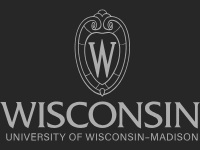What is written below the emblem?
Please respond to the question thoroughly and include all relevant details.

Below the emblem, the word 'WISCONSIN' is boldly rendered, with 'UNIVERSITY OF WISCONSIN-MADISON' inscribed in a smaller font, establishing the institution's identity.